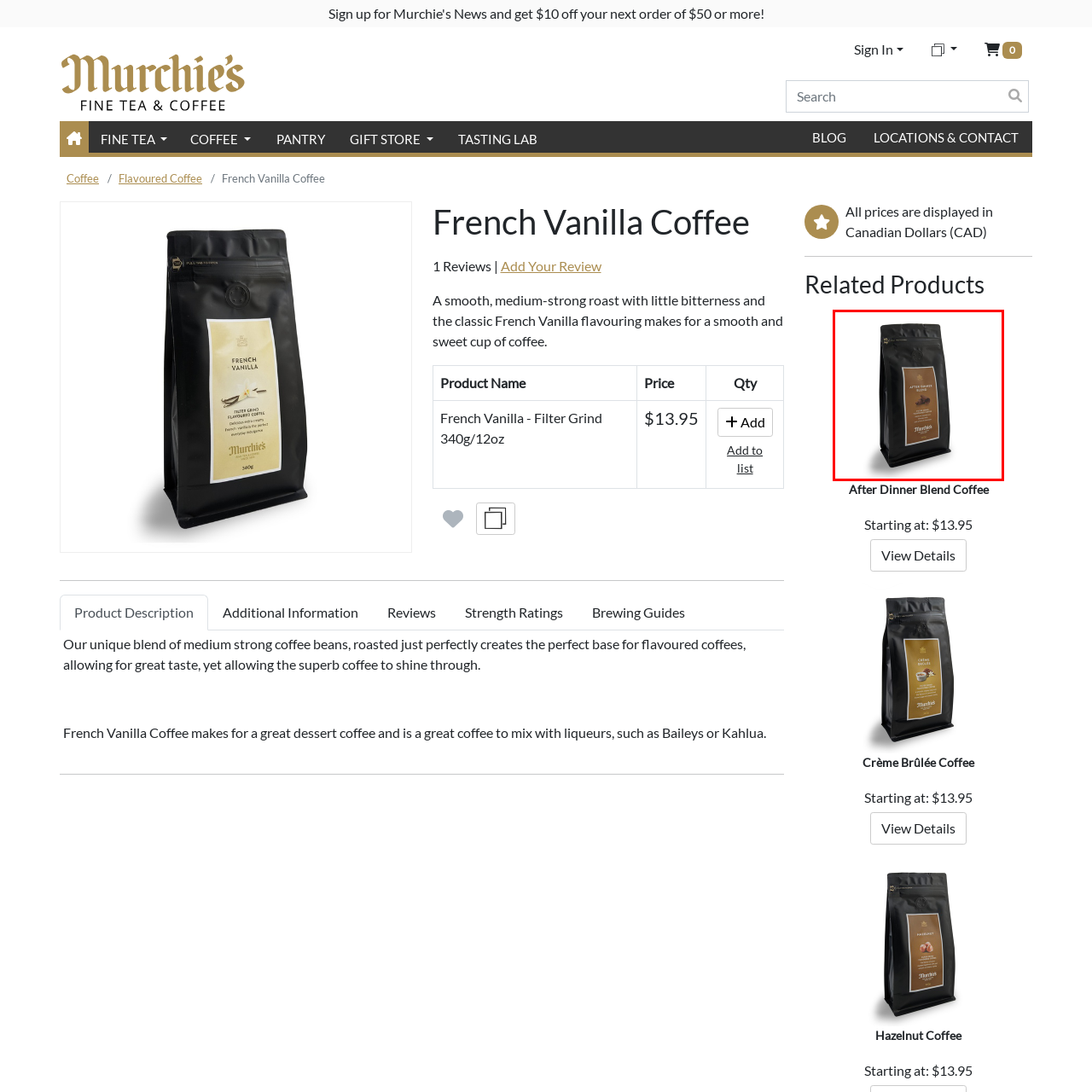What is the background color of the packaging?
Look closely at the area highlighted by the red bounding box and give a detailed response to the question.

The packaging has a sleek and modern design, and the background color is elegantly black, which showcases the branding.